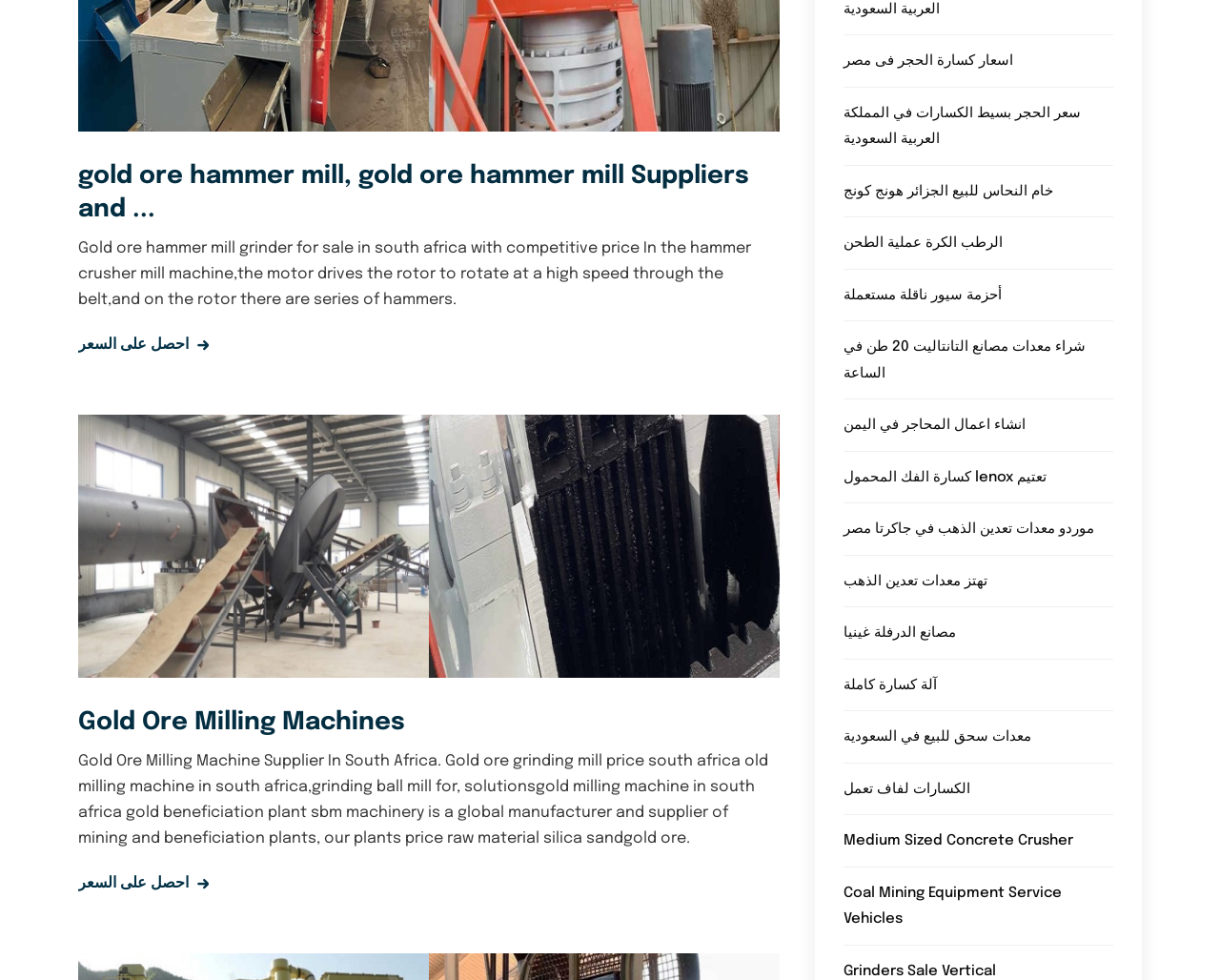Find the bounding box coordinates for the HTML element specified by: "معدات سحق للبيع في السعودية".

[0.691, 0.744, 0.845, 0.76]